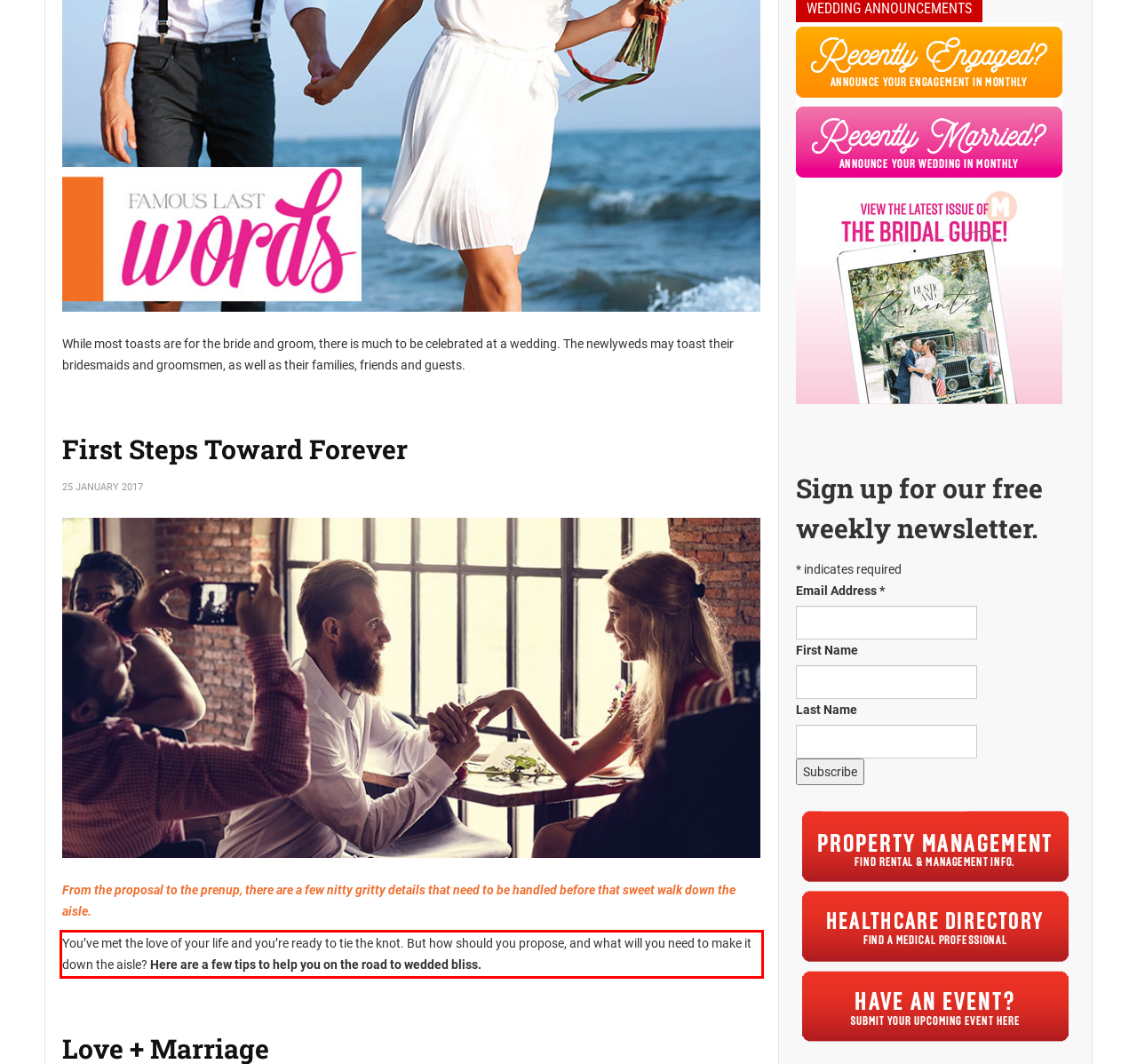Using the webpage screenshot, recognize and capture the text within the red bounding box.

You’ve met the love of your life and you’re ready to tie the knot. But how should you propose, and what will you need to make it down the aisle? Here are a few tips to help you on the road to wedded bliss.